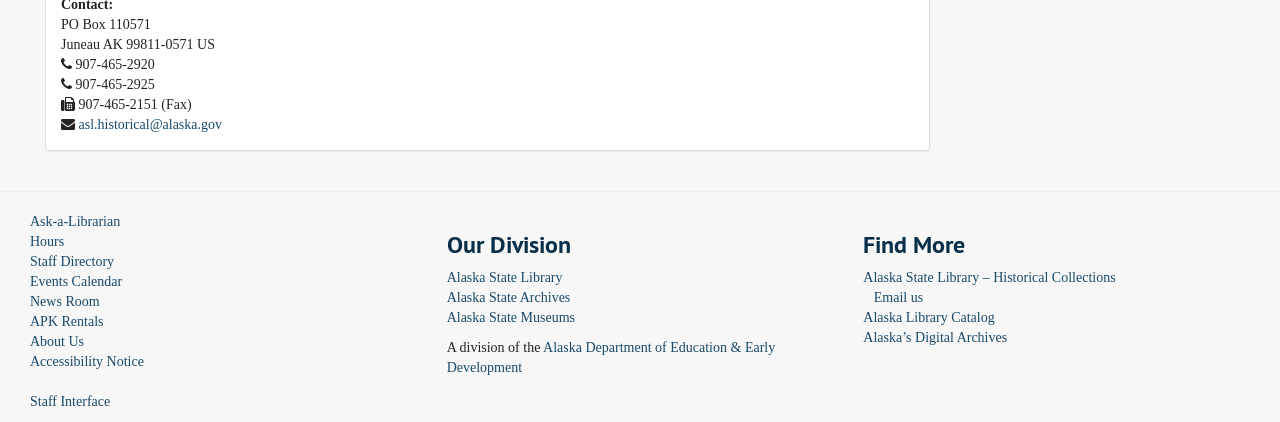Highlight the bounding box coordinates of the region I should click on to meet the following instruction: "Email us".

[0.683, 0.688, 0.721, 0.724]